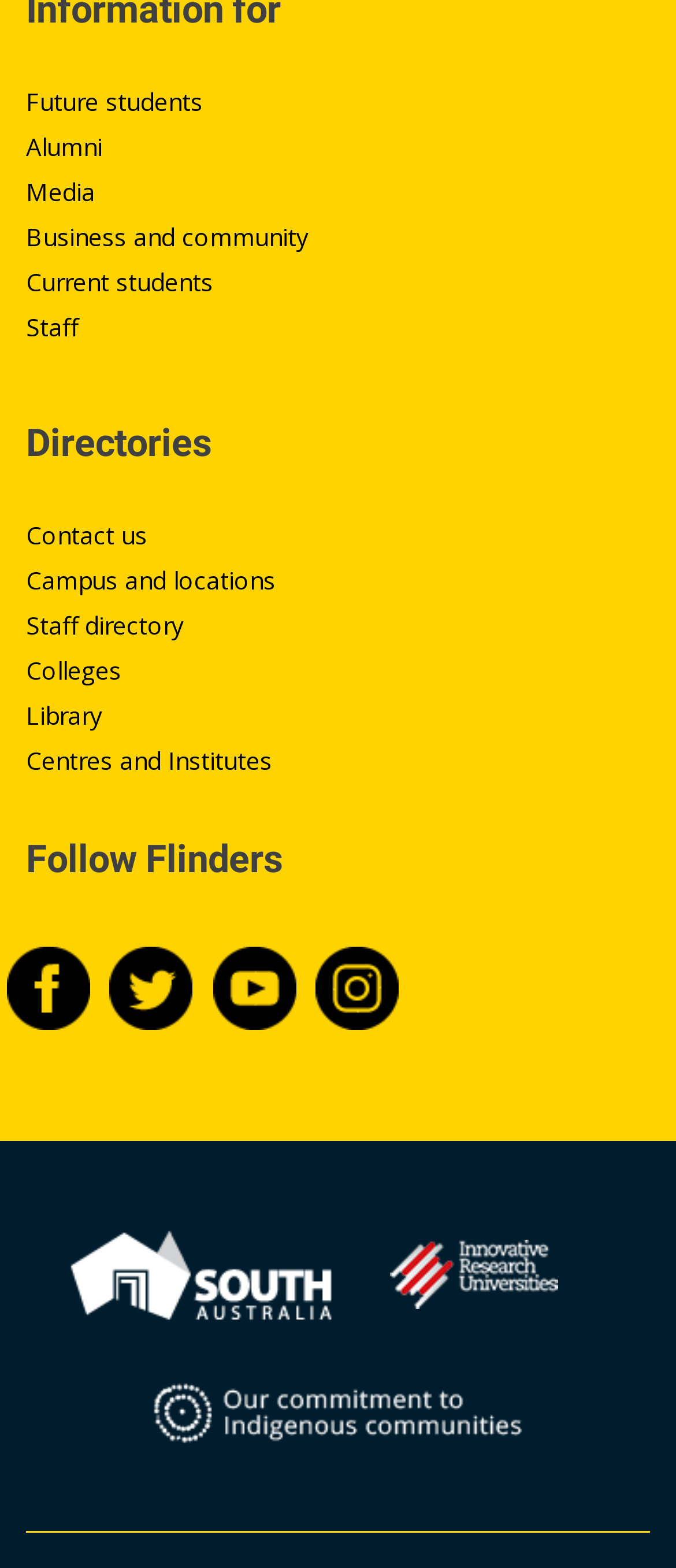Please specify the bounding box coordinates of the element that should be clicked to execute the given instruction: 'View Partner Websites'. Ensure the coordinates are four float numbers between 0 and 1, expressed as [left, top, right, bottom].

None